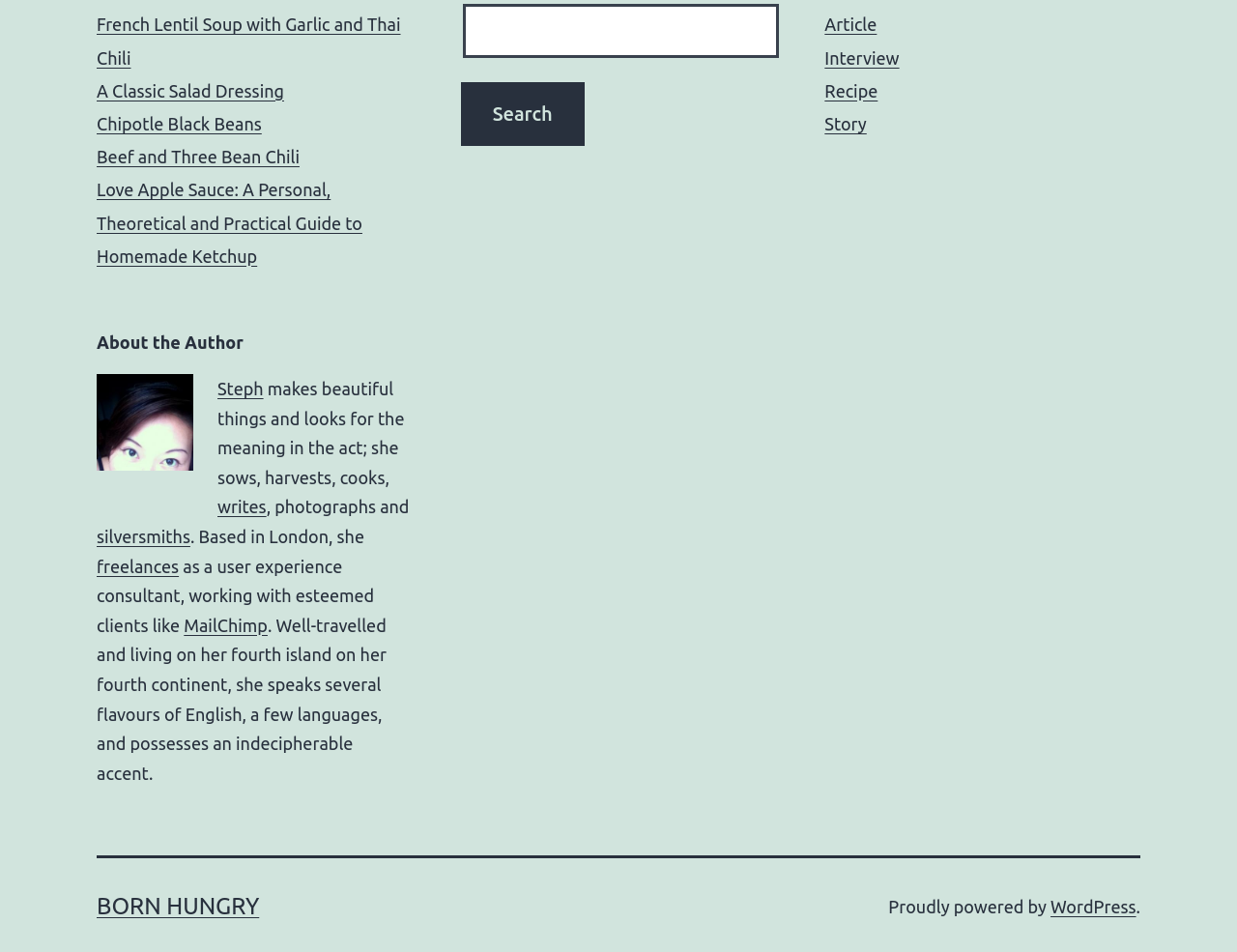Find the bounding box coordinates of the clickable element required to execute the following instruction: "Click on the 'WordPress' link". Provide the coordinates as four float numbers between 0 and 1, i.e., [left, top, right, bottom].

[0.849, 0.943, 0.918, 0.963]